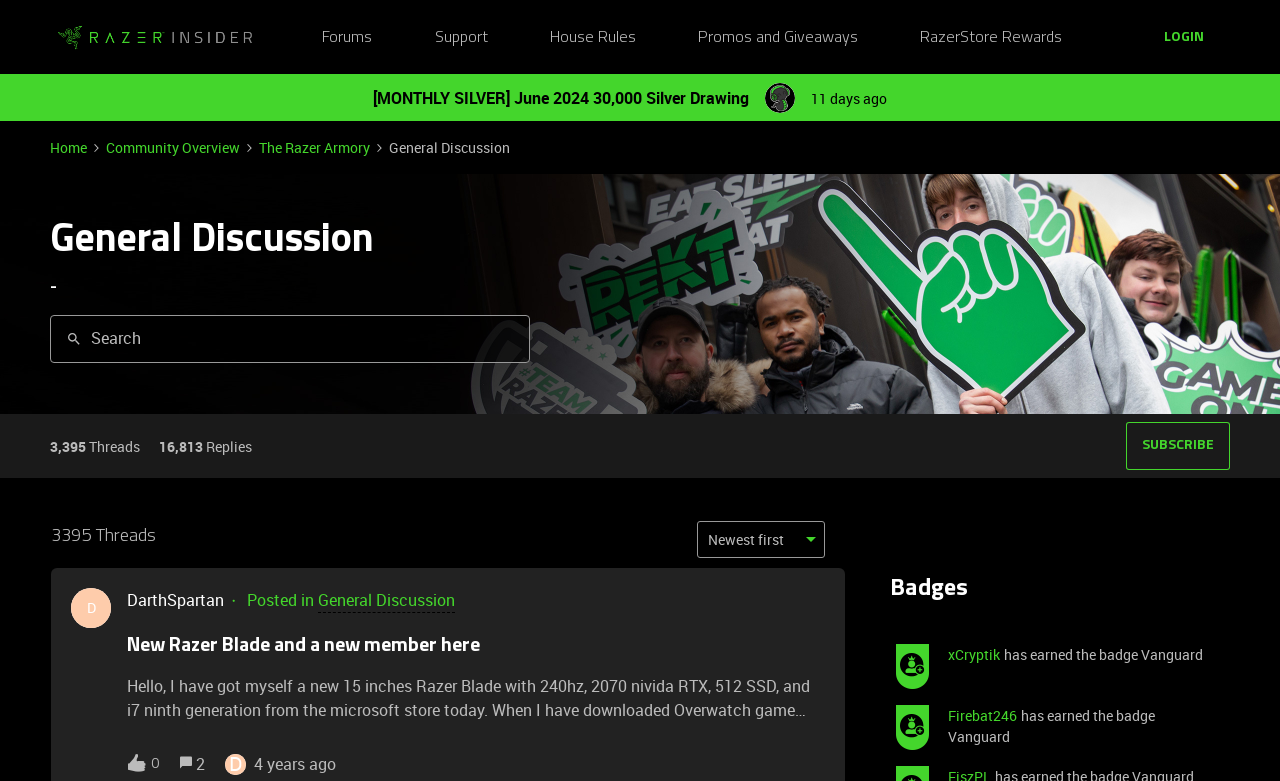Detail the webpage's structure and highlights in your description.

The webpage is a forum discussion page titled "General Discussion | Razer Insider". At the top left, there is a Razer Insider logo, followed by a navigation menu with links to "Forums", "Support", "House Rules", "Promos and Giveaways", and "RazerStore Rewards". On the top right, there is a "LOGIN" button.

Below the navigation menu, there is a featured post with a title "[MONTHLY SILVER] June 2024 30,000 Silver Drawing" and a link to the author "Njord" with a corresponding image. To the right of the featured post, there are links to "Home", "Community Overview", and "The Razer Armory".

The main content area is divided into two sections. The left section has a heading "General Discussion" and a search bar with a combobox and buttons to enter and clear the search. Below the search bar, there are statistics showing 3,395 threads and 16,813 replies.

The right section displays a list of discussion threads, each with a title, author, and timestamp. The threads are sorted by newest first. Each thread has a button to subscribe to the thread and a link to the author's profile. Some threads have badges or images associated with them.

At the bottom of the page, there is a section displaying badges earned by users, with images and links to the users' profiles.